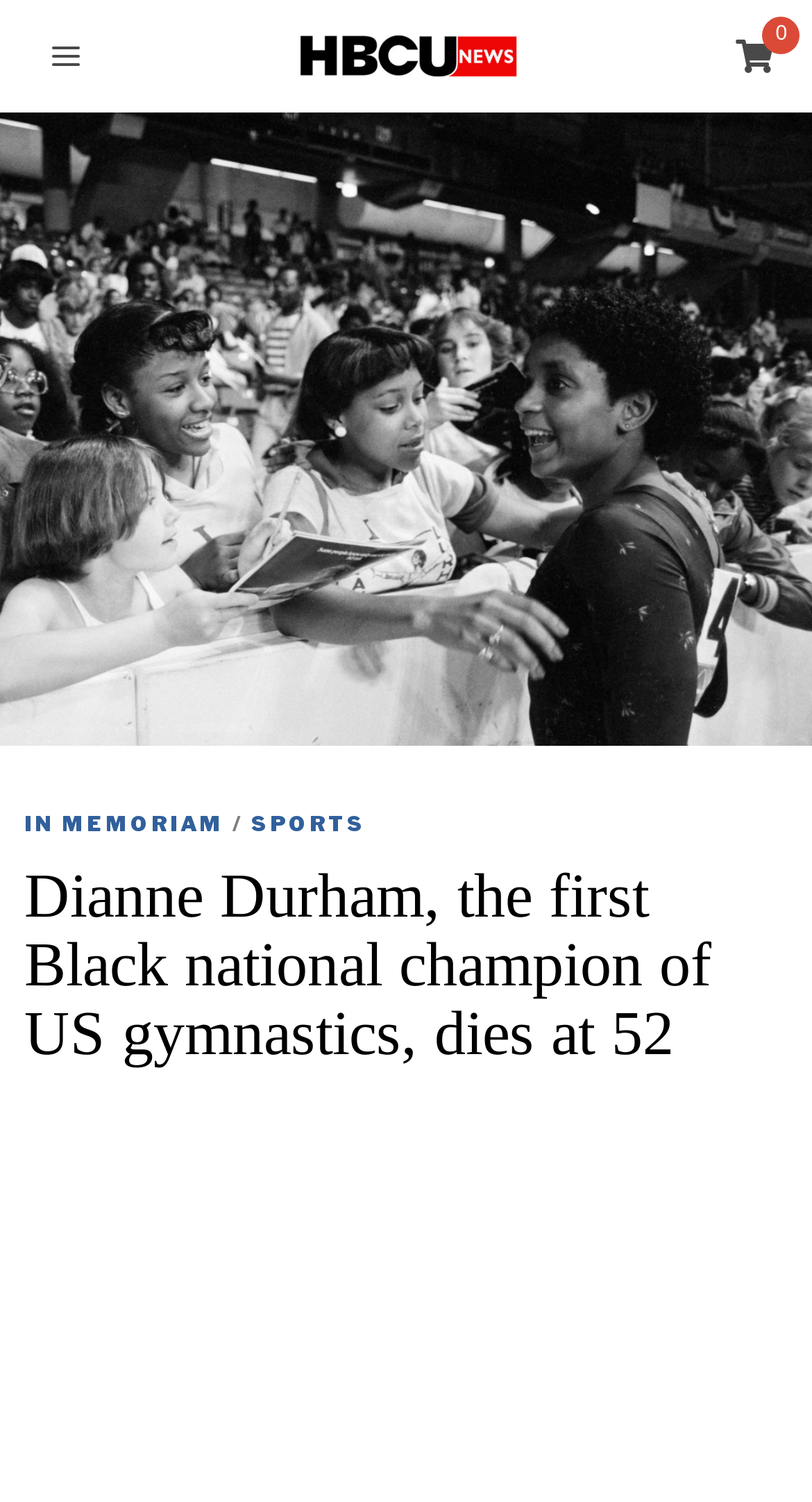Extract the main title from the webpage.

Dianne Durham, the first Black national champion of US gymnastics, dies at 52